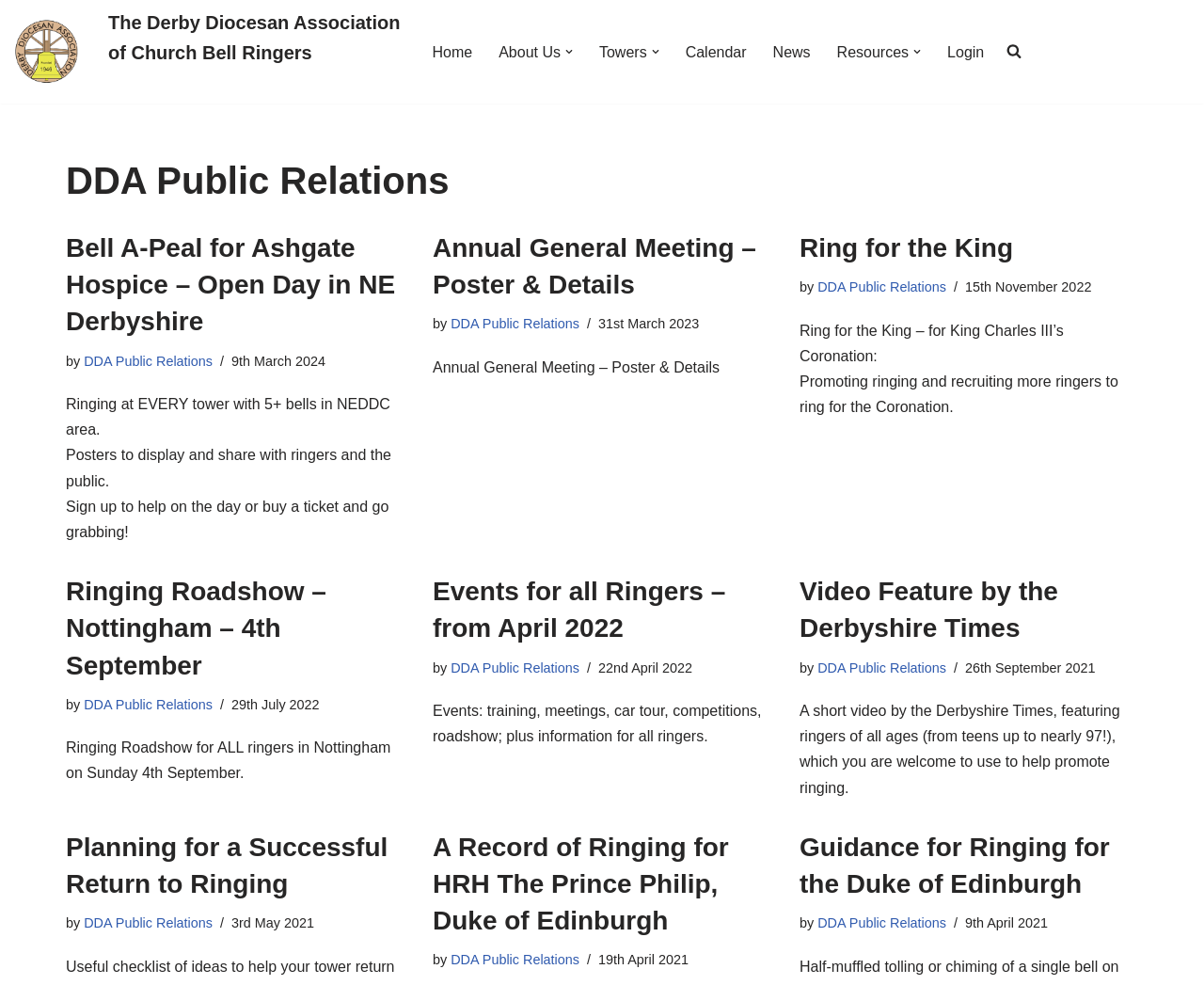Answer the question in one word or a short phrase:
What is the topic of the video feature by the Derbyshire Times?

Ringing